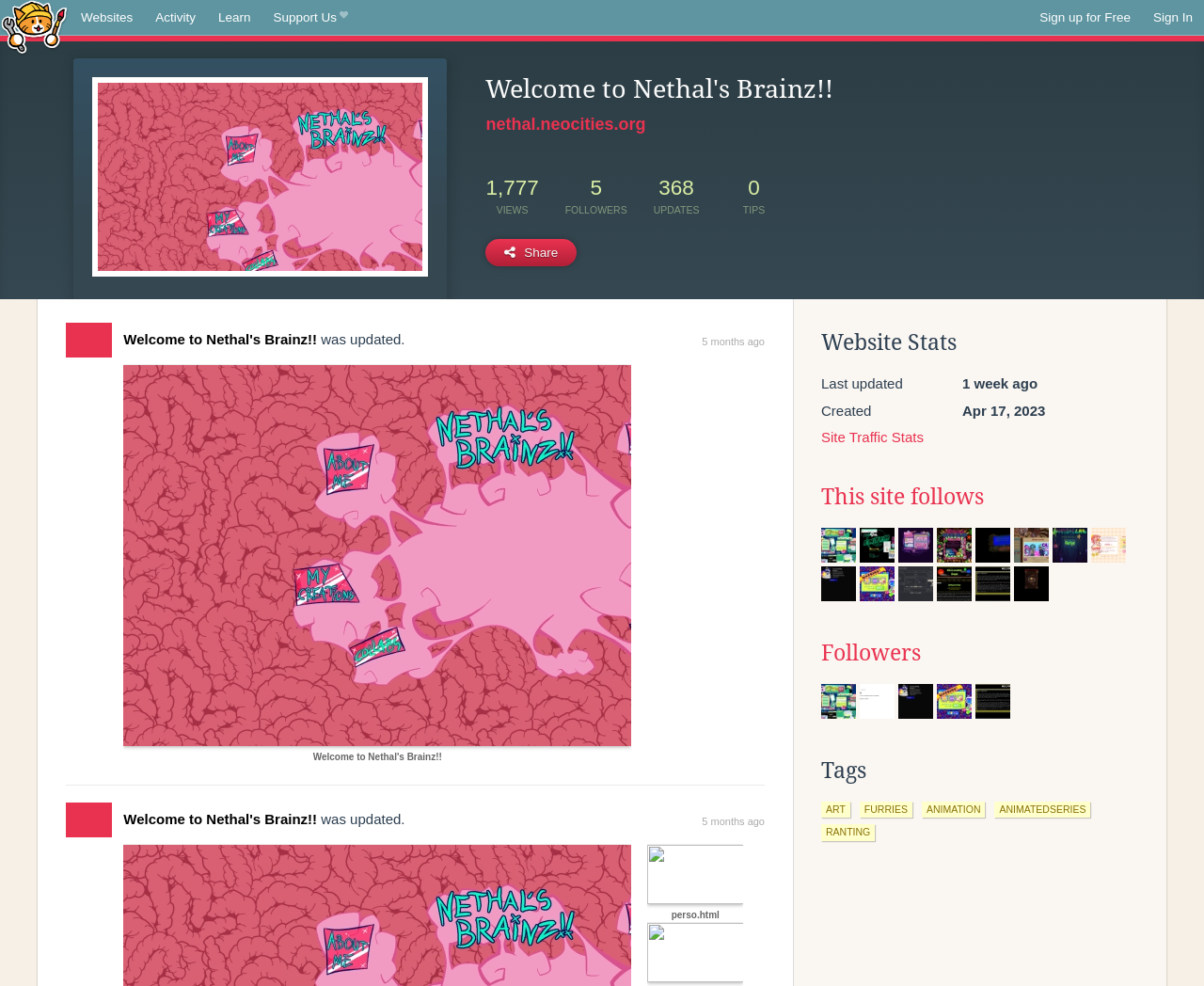Identify the bounding box coordinates of the element to click to follow this instruction: 'View the Website Stats'. Ensure the coordinates are four float values between 0 and 1, provided as [left, top, right, bottom].

[0.682, 0.327, 0.944, 0.367]